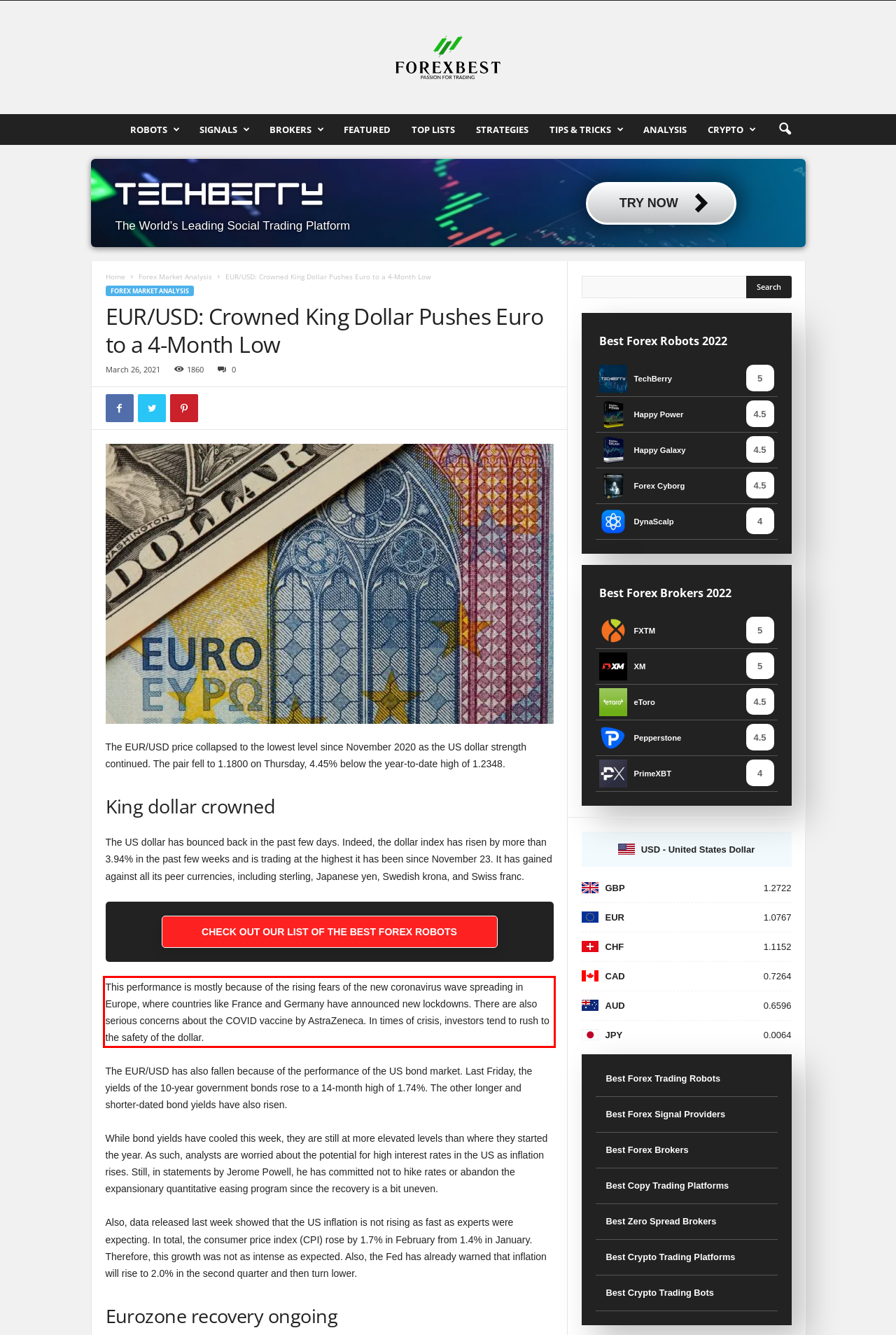You are given a screenshot with a red rectangle. Identify and extract the text within this red bounding box using OCR.

This performance is mostly because of the rising fears of the new coronavirus wave spreading in Europe, where countries like France and Germany have announced new lockdowns. There are also serious concerns about the COVID vaccine by AstraZeneca. In times of crisis, investors tend to rush to the safety of the dollar.